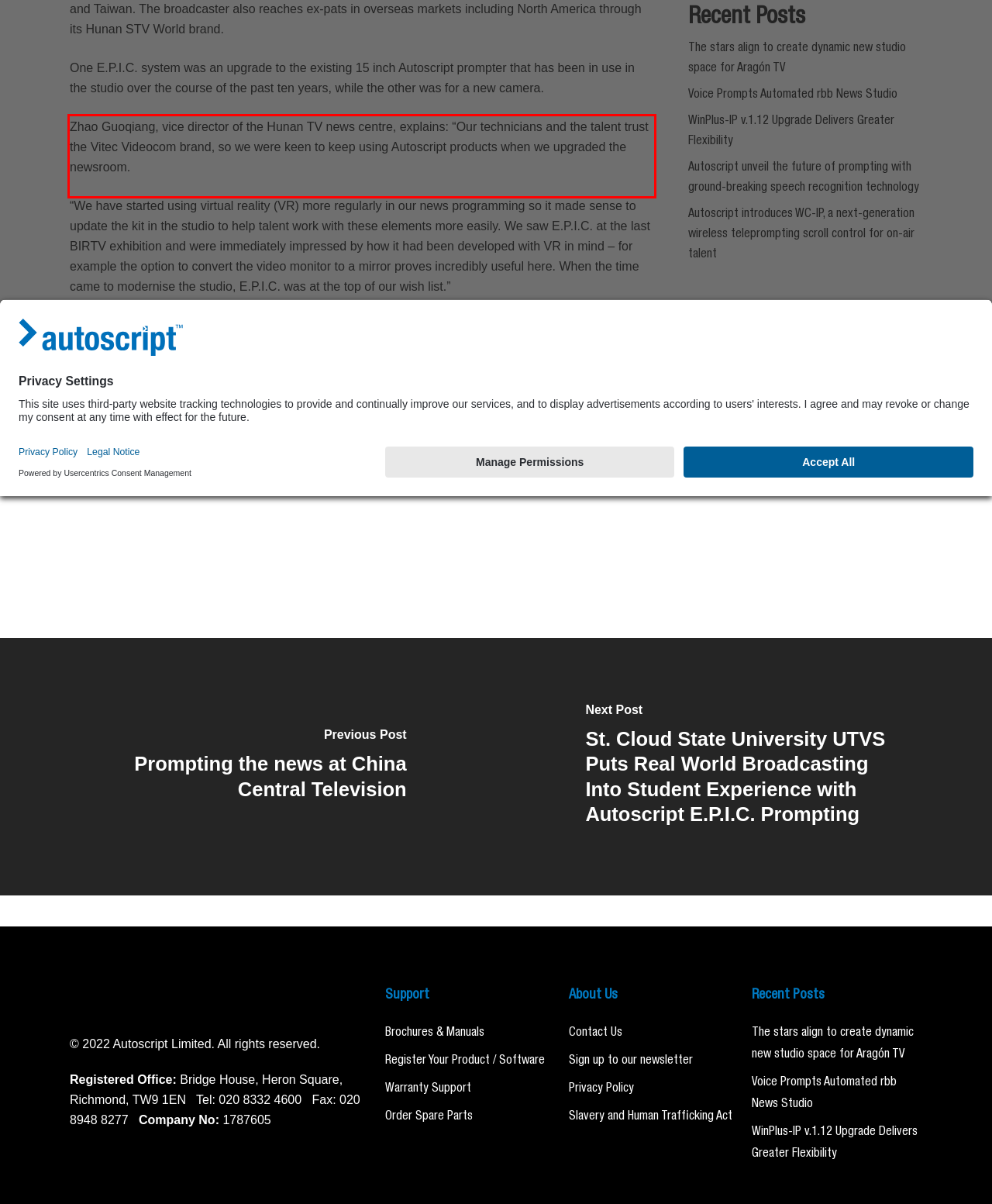Please look at the webpage screenshot and extract the text enclosed by the red bounding box.

Zhao Guoqiang, vice director of the Hunan TV news centre, explains: “Our technicians and the talent trust the Vitec Videocom brand, so we were keen to keep using Autoscript products when we upgraded the newsroom.